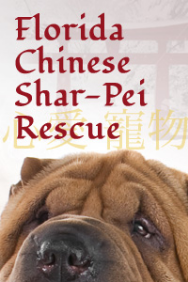Describe all the elements in the image with great detail.

The image features a close-up of a Shar-Pei, showcasing its characteristic wrinkled skin and unique facial structure. Positioned at the top of the image is the text "Florida Chinese Shar-Pei Rescue" in bold red lettering, clearly identifying the organization dedicated to rescuing and rehabilitating this breed. The background appears to have a subtle Asian theme, which complements the cultural heritage of the Shar-Pei. The image conveys a warm and inviting atmosphere, reflecting the love and care the rescue provides for the dogs, highlighting their mission to find loving homes for Shar-Peis in need.